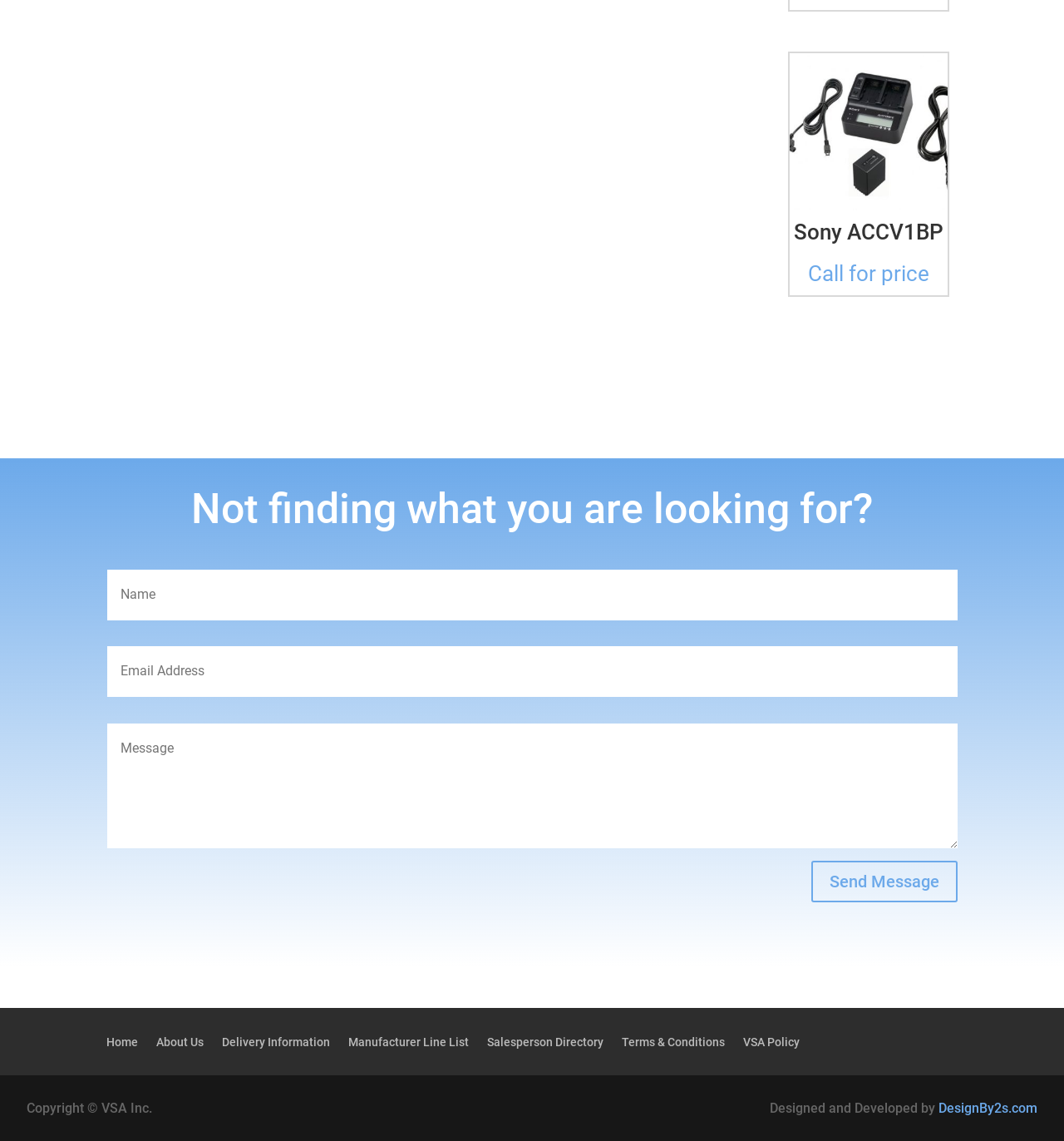Identify the bounding box coordinates of the specific part of the webpage to click to complete this instruction: "Go to the home page".

[0.1, 0.908, 0.13, 0.924]